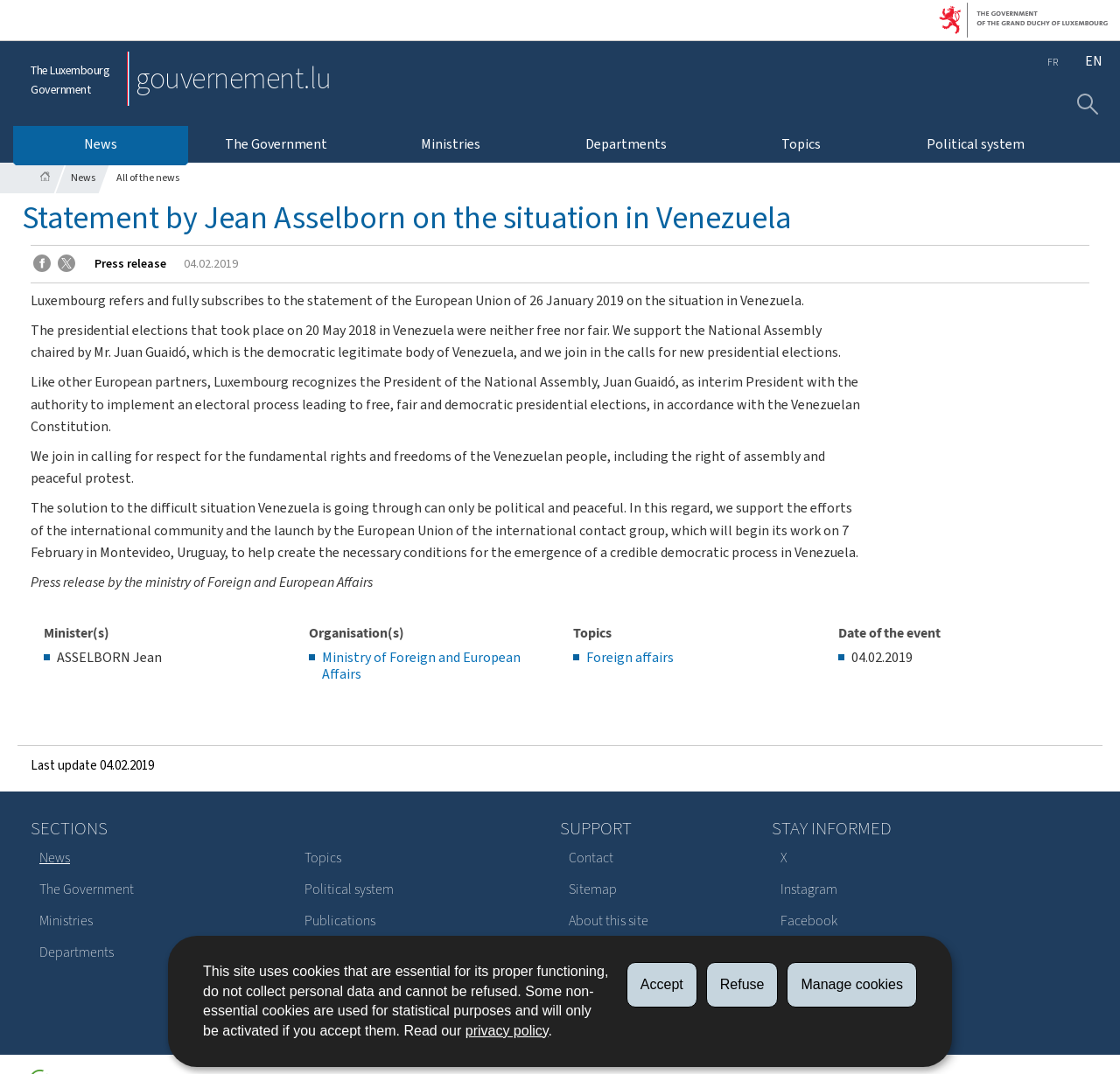Bounding box coordinates are specified in the format (top-left x, top-left y, bottom-right x, bottom-right y). All values are floating point numbers bounded between 0 and 1. Please provide the bounding box coordinate of the region this sentence describes: Share on X

[0.051, 0.237, 0.067, 0.259]